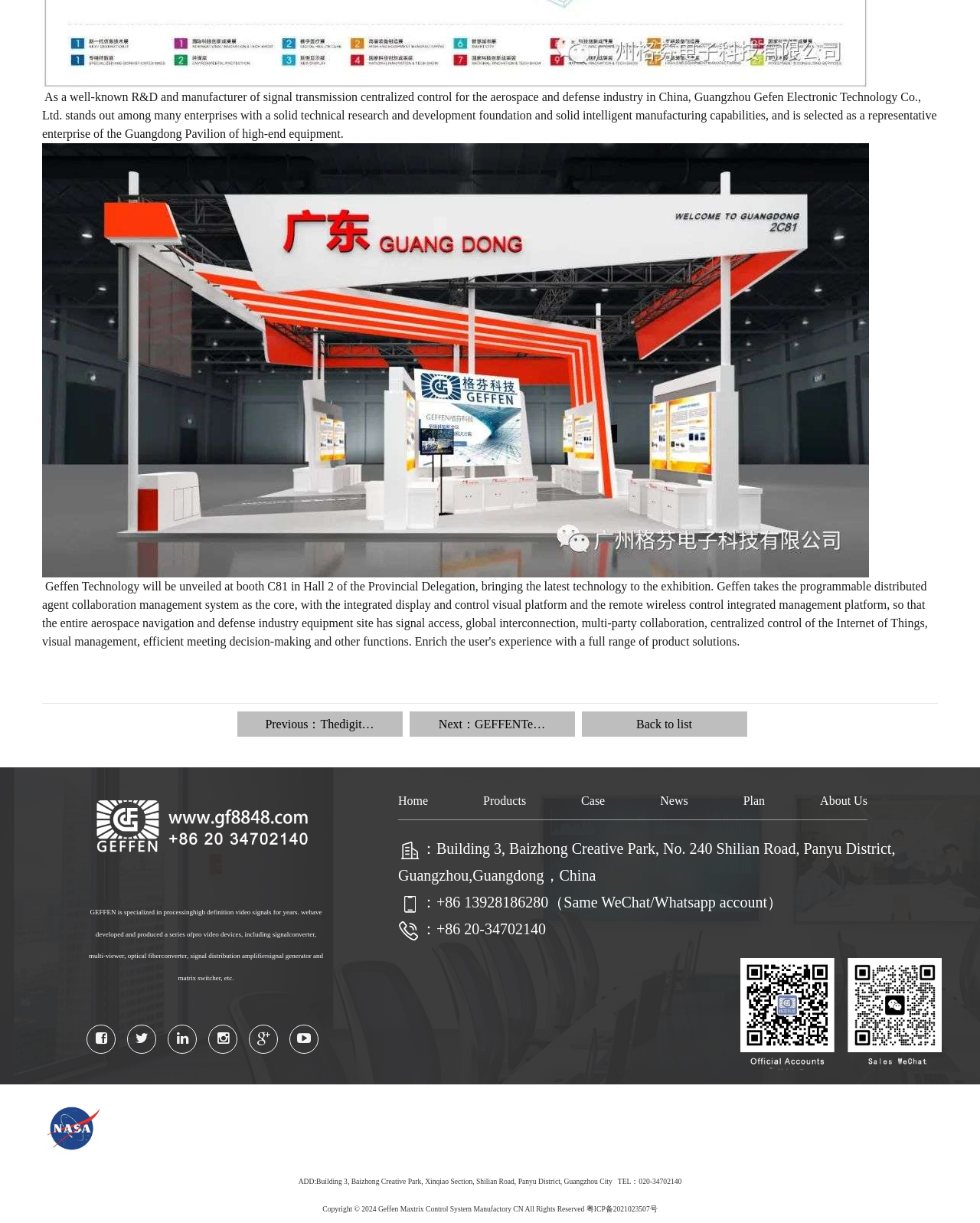Please identify the bounding box coordinates of the element's region that I should click in order to complete the following instruction: "Click the 'Previous' link". The bounding box coordinates consist of four float numbers between 0 and 1, i.e., [left, top, right, bottom].

[0.242, 0.582, 0.411, 0.603]